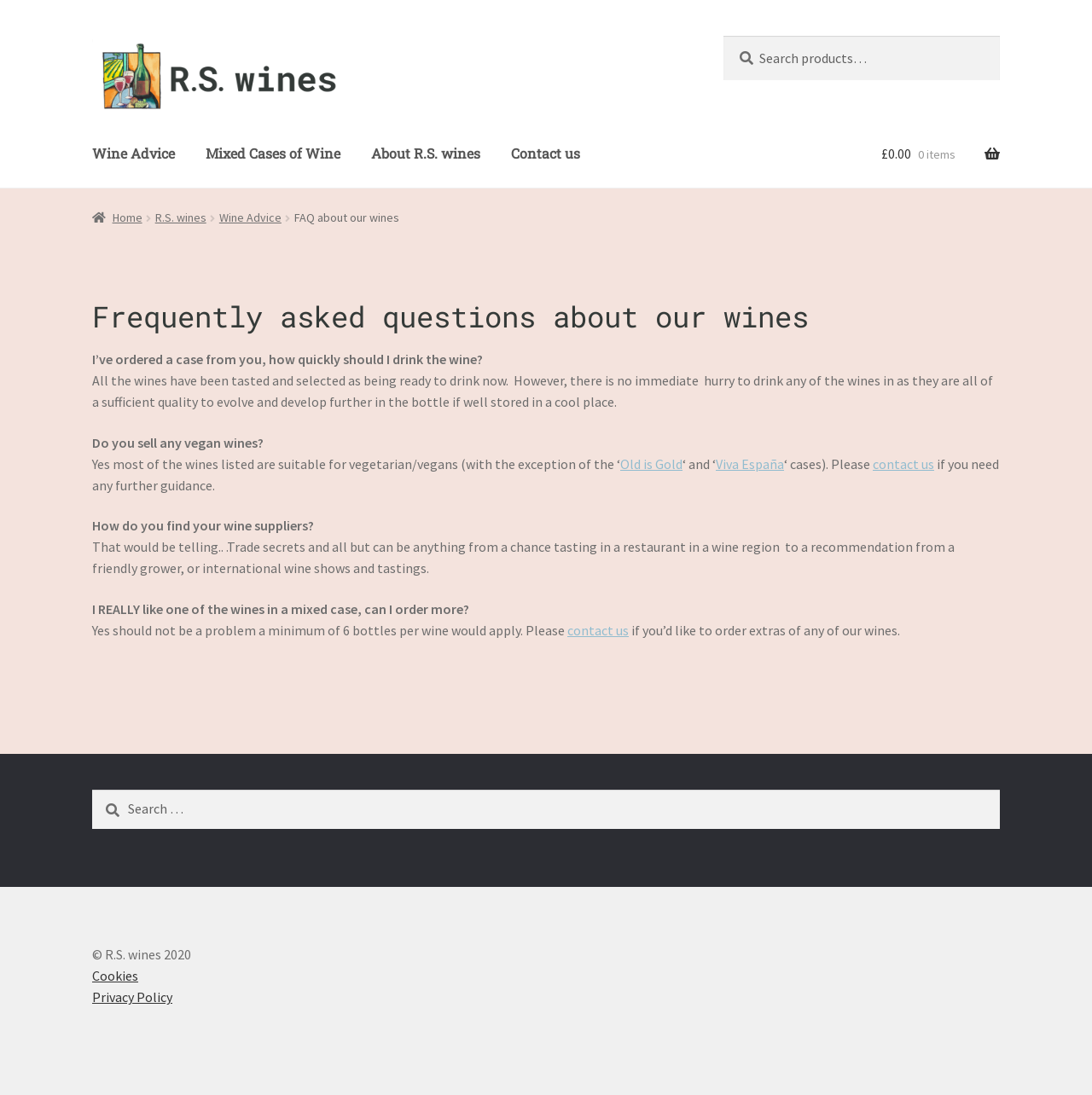Point out the bounding box coordinates of the section to click in order to follow this instruction: "Search for wine".

[0.663, 0.033, 0.916, 0.073]